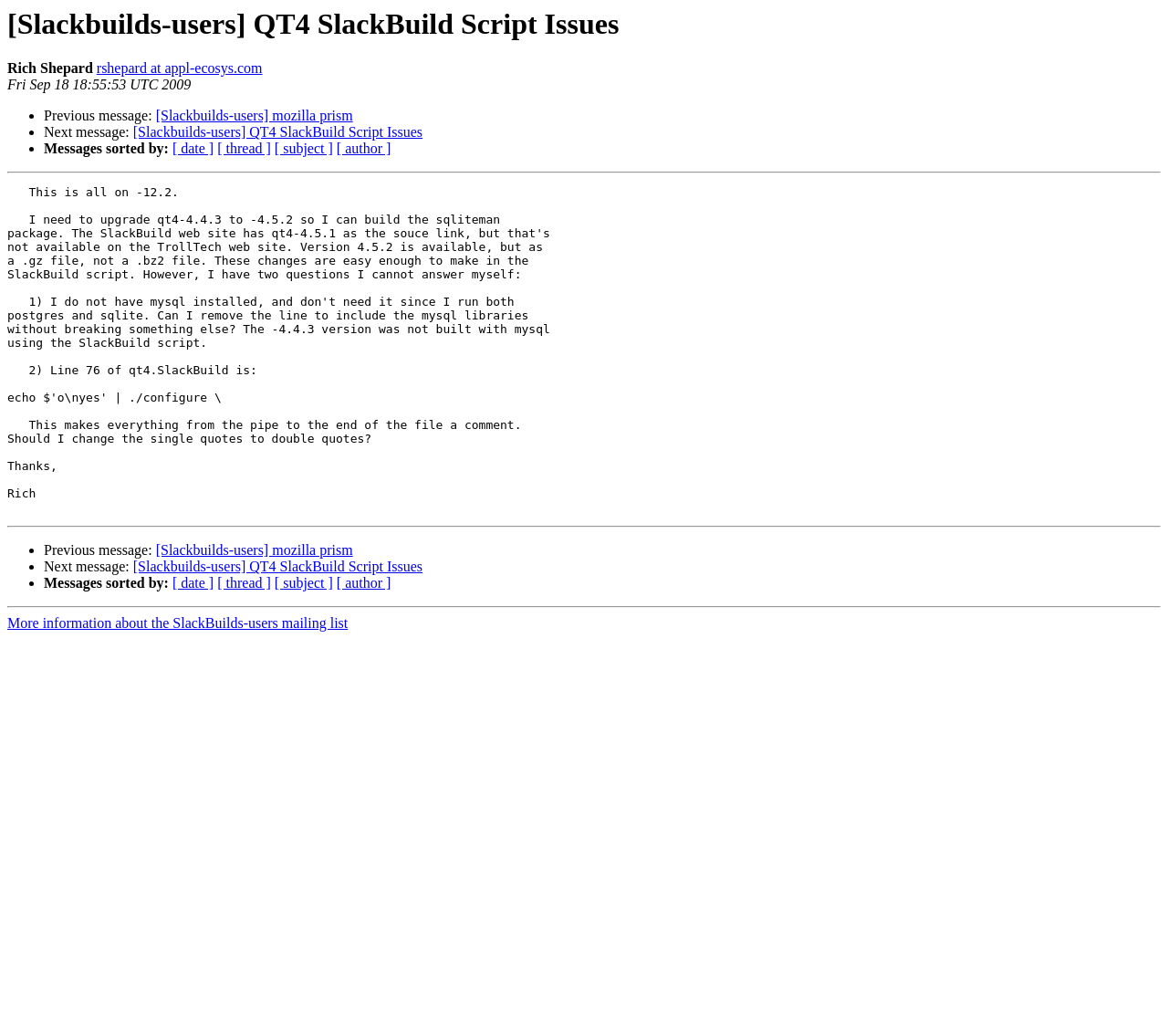Please identify the bounding box coordinates of the region to click in order to complete the task: "View next message". The coordinates must be four float numbers between 0 and 1, specified as [left, top, right, bottom].

[0.114, 0.12, 0.362, 0.135]